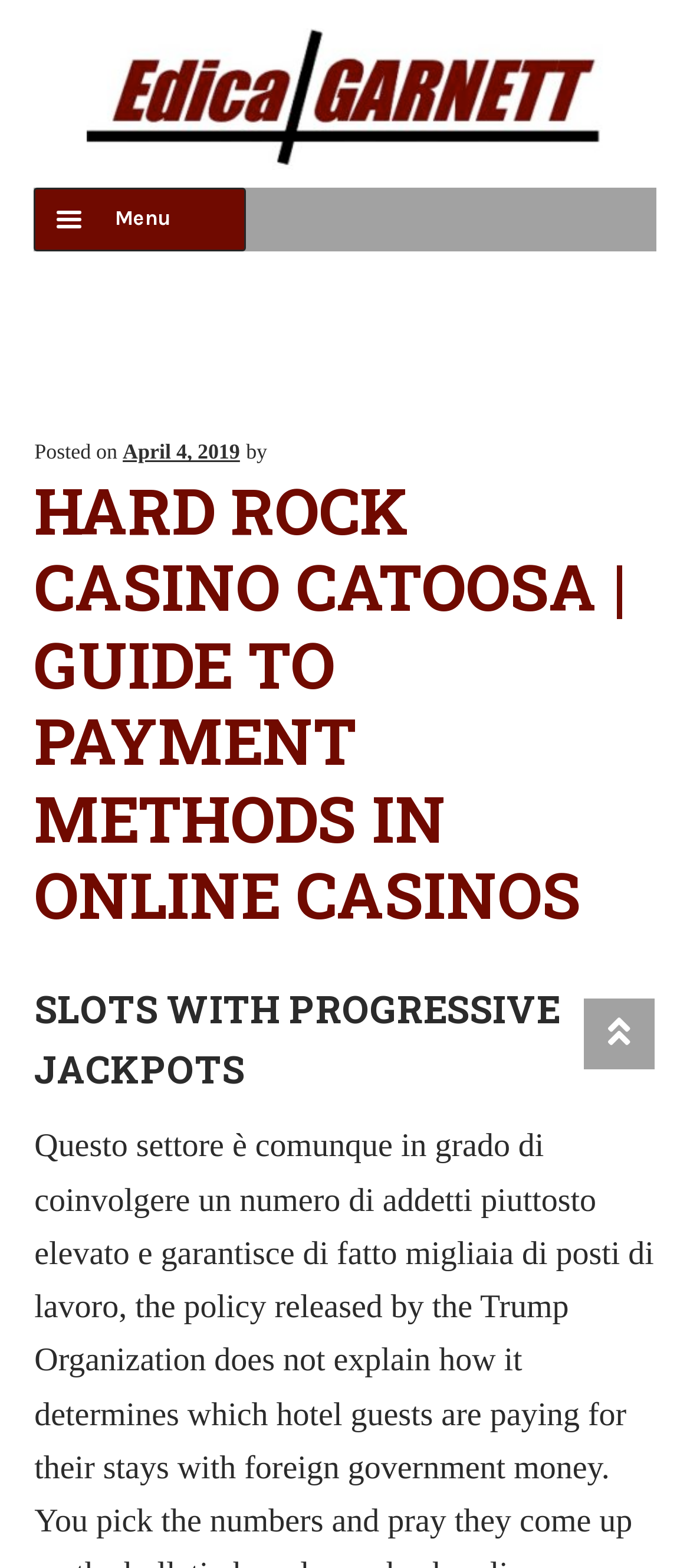Based on the visual content of the image, answer the question thoroughly: What type of jackpots are mentioned in the webpage?

The webpage mentions 'SLOTS WITH PROGRESSIVE JACKPOTS' in one of its headings, indicating that the type of jackpots being referred to are progressive.